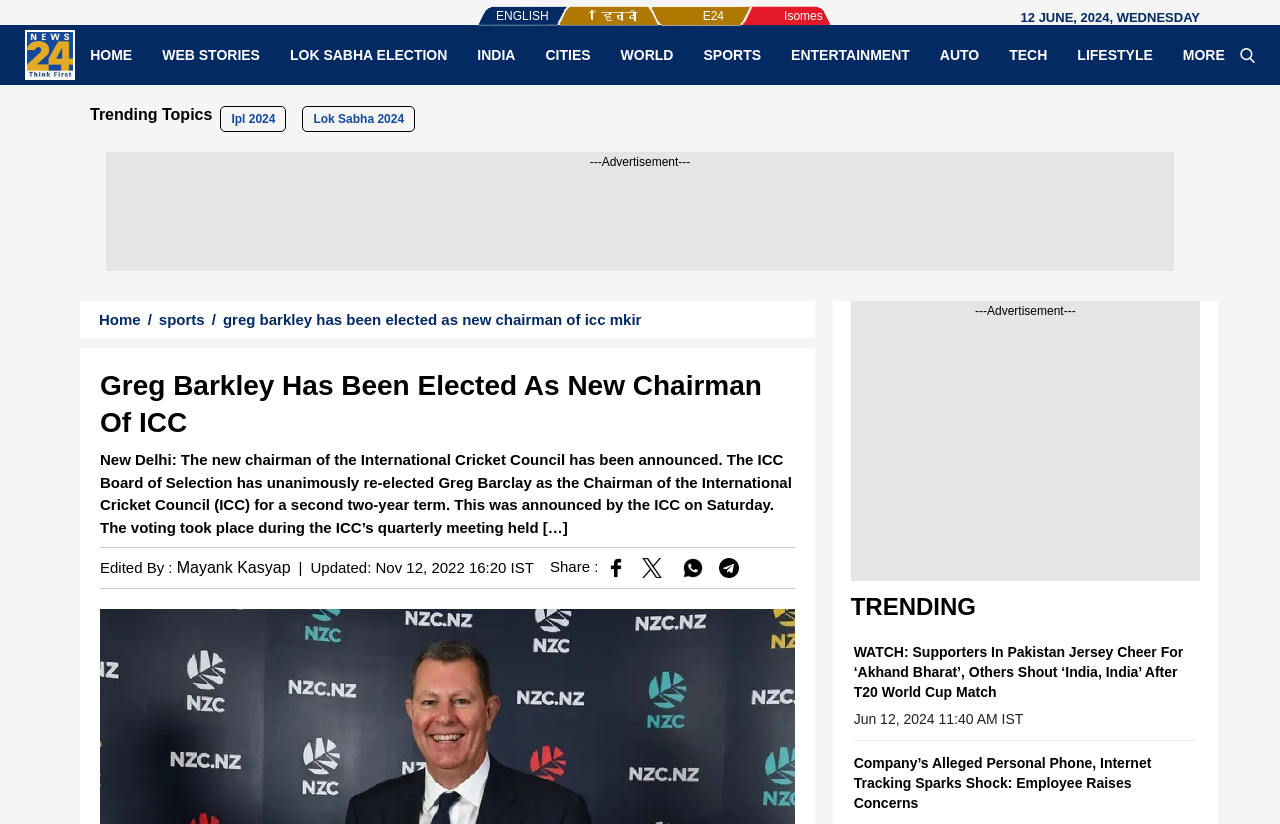Determine the main heading of the webpage and generate its text.

Greg Barkley Has Been Elected As New Chairman Of ICC